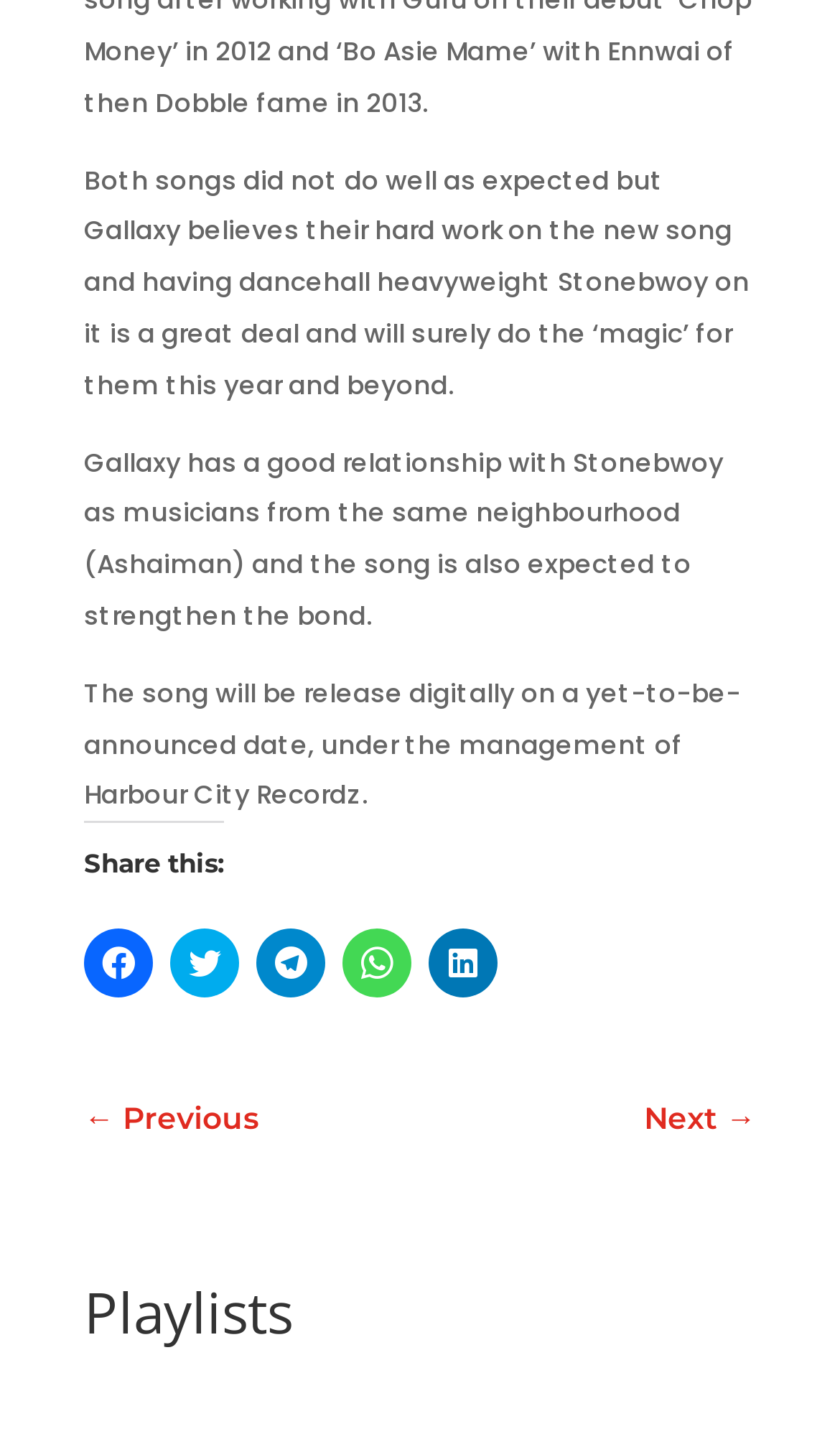How many social media platforms can you share the article on?
Using the image as a reference, deliver a detailed and thorough answer to the question.

There are five social media platforms available to share the article on, which are Facebook, Twitter, Telegram, WhatsApp, and LinkedIn, as indicated by the links provided.